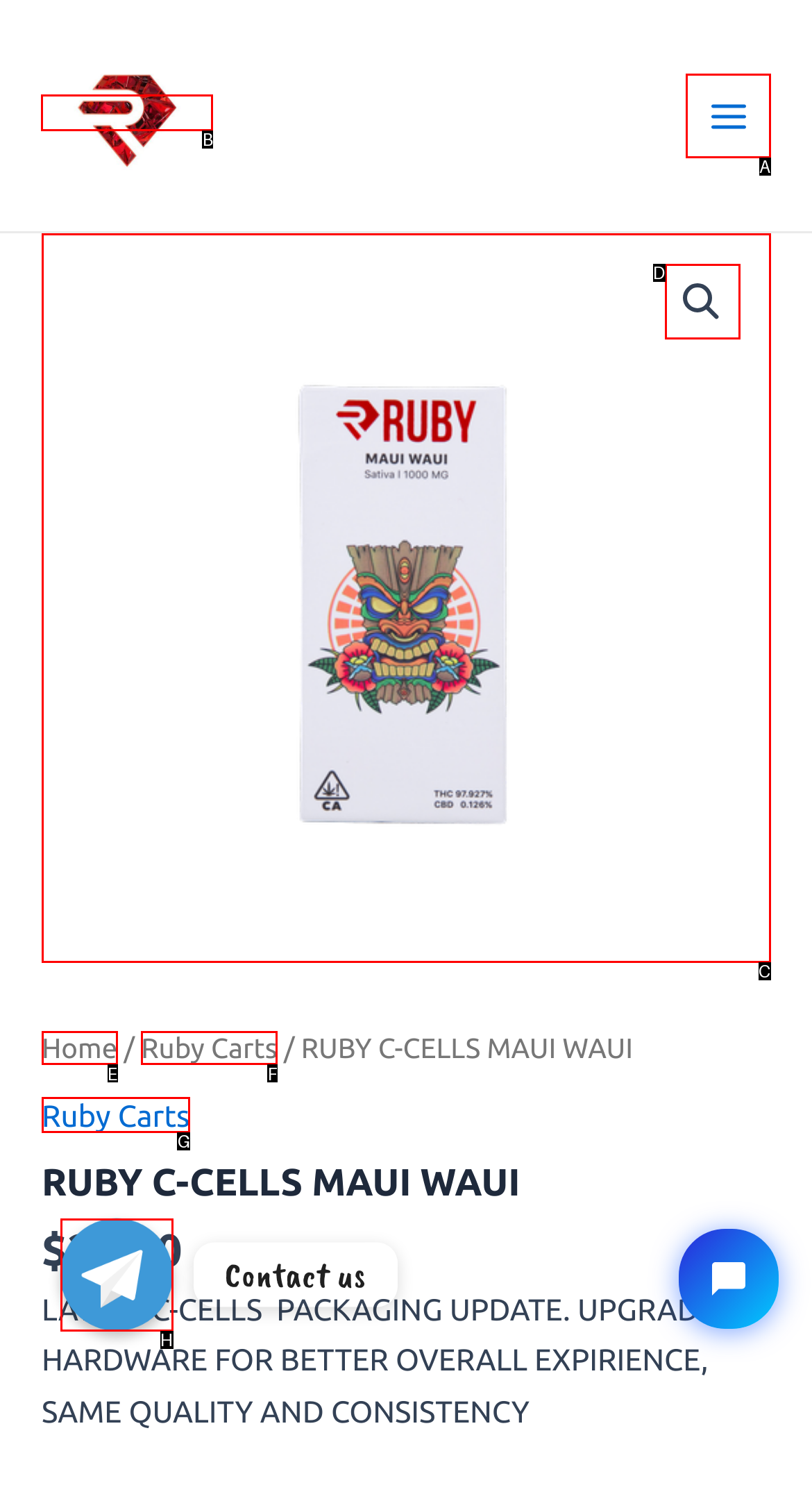Determine the letter of the UI element that you need to click to perform the task: Click on RUBY'S DISPOSABLE.
Provide your answer with the appropriate option's letter.

B